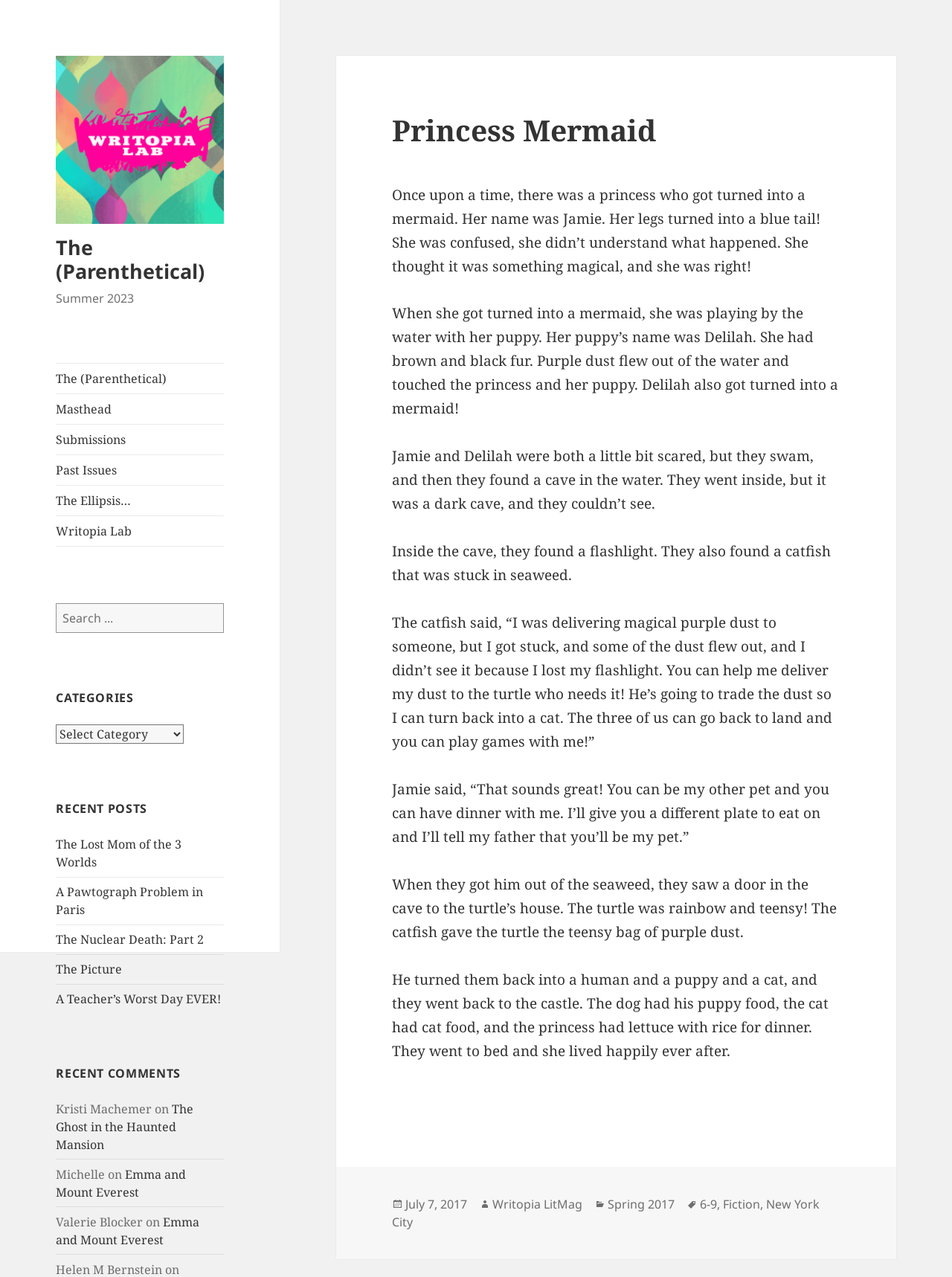Given the element description: "Submissions", predict the bounding box coordinates of this UI element. The coordinates must be four float numbers between 0 and 1, given as [left, top, right, bottom].

[0.059, 0.333, 0.235, 0.356]